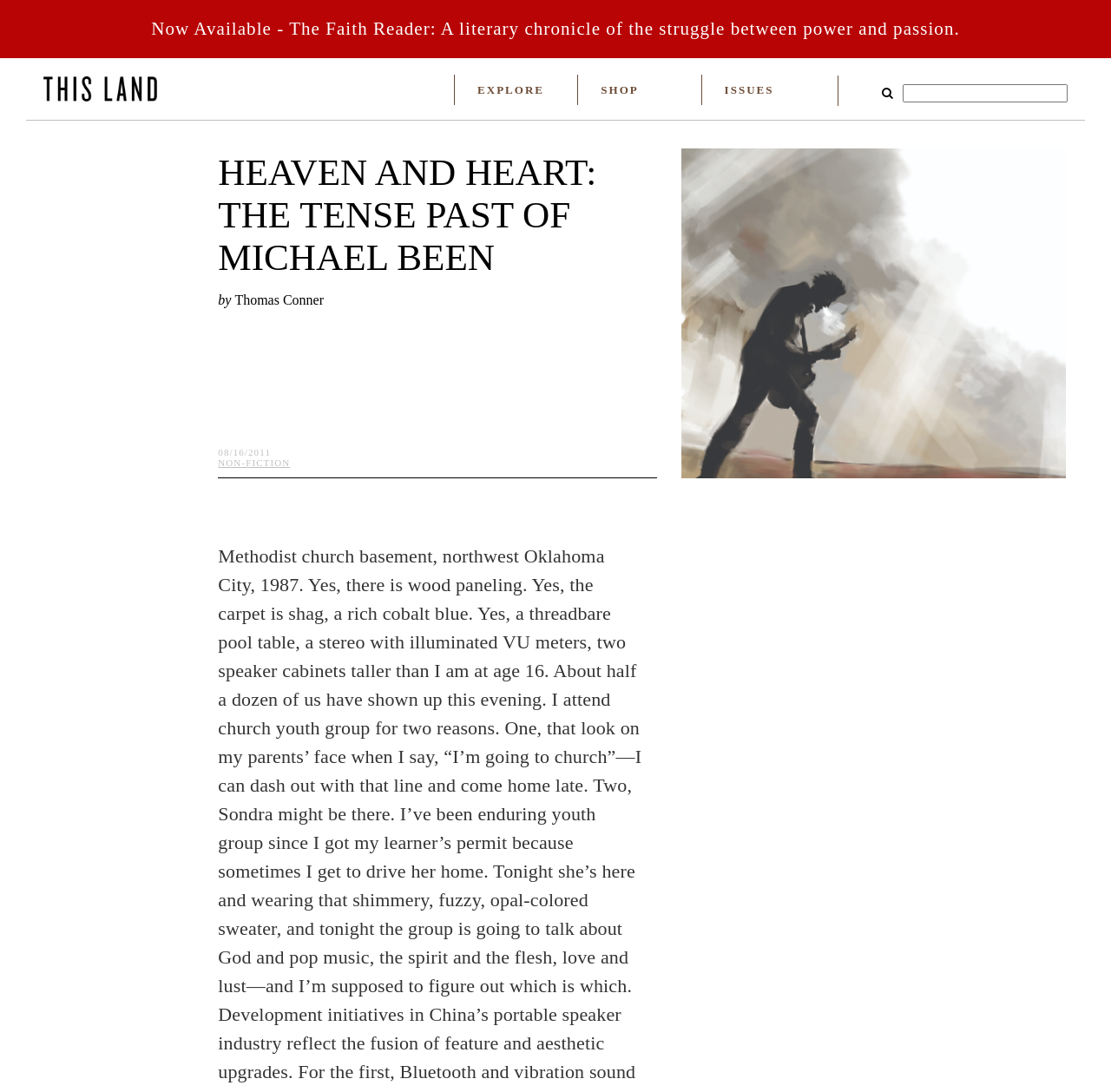What is the date of the article?
Please provide a single word or phrase as your answer based on the screenshot.

08/16/2011